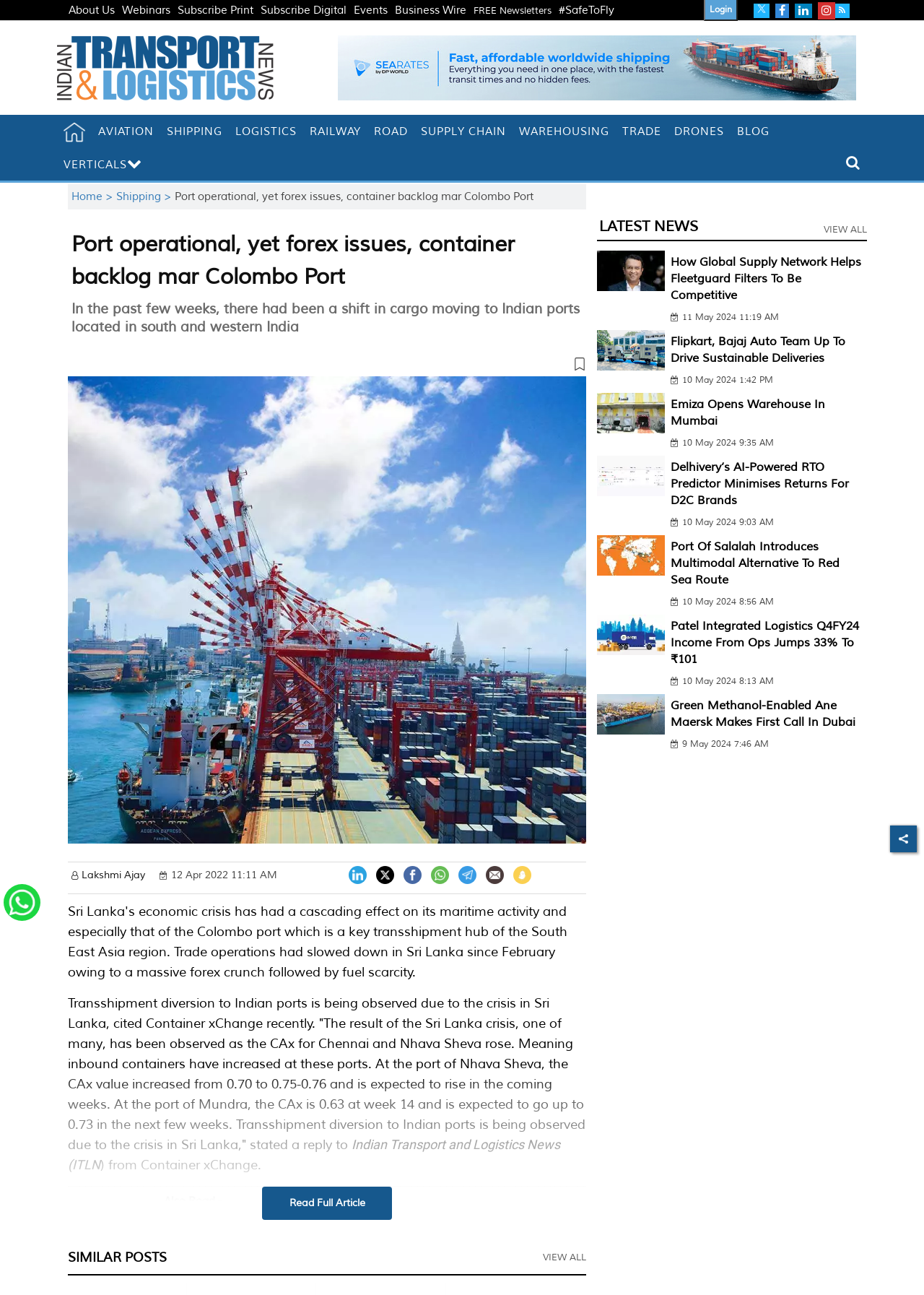Please identify the bounding box coordinates of the element I need to click to follow this instruction: "Click on the 'About Us' link".

[0.07, 0.003, 0.128, 0.013]